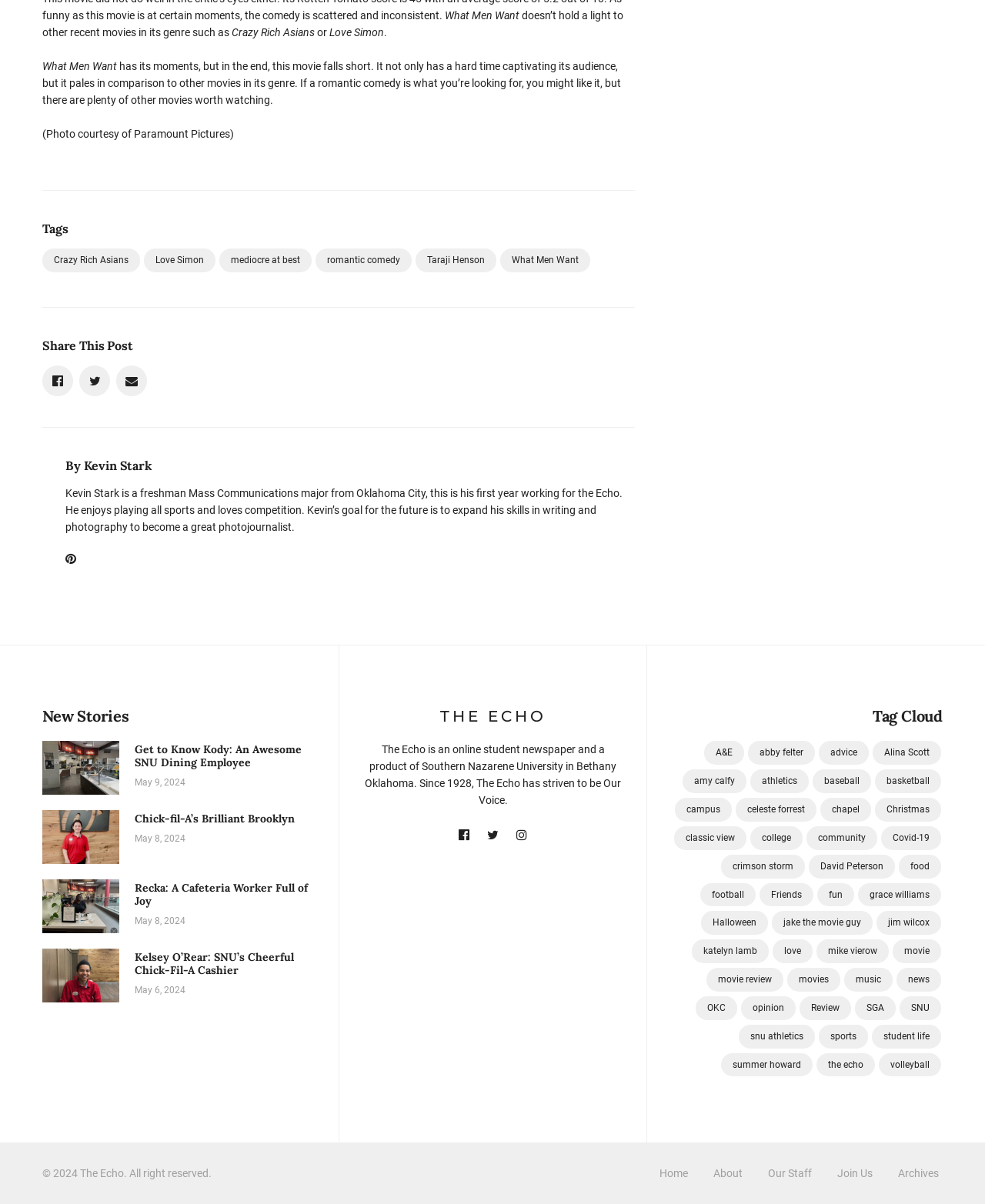Identify the bounding box coordinates of the clickable region to carry out the given instruction: "Check out the latest news".

[0.043, 0.587, 0.32, 0.603]